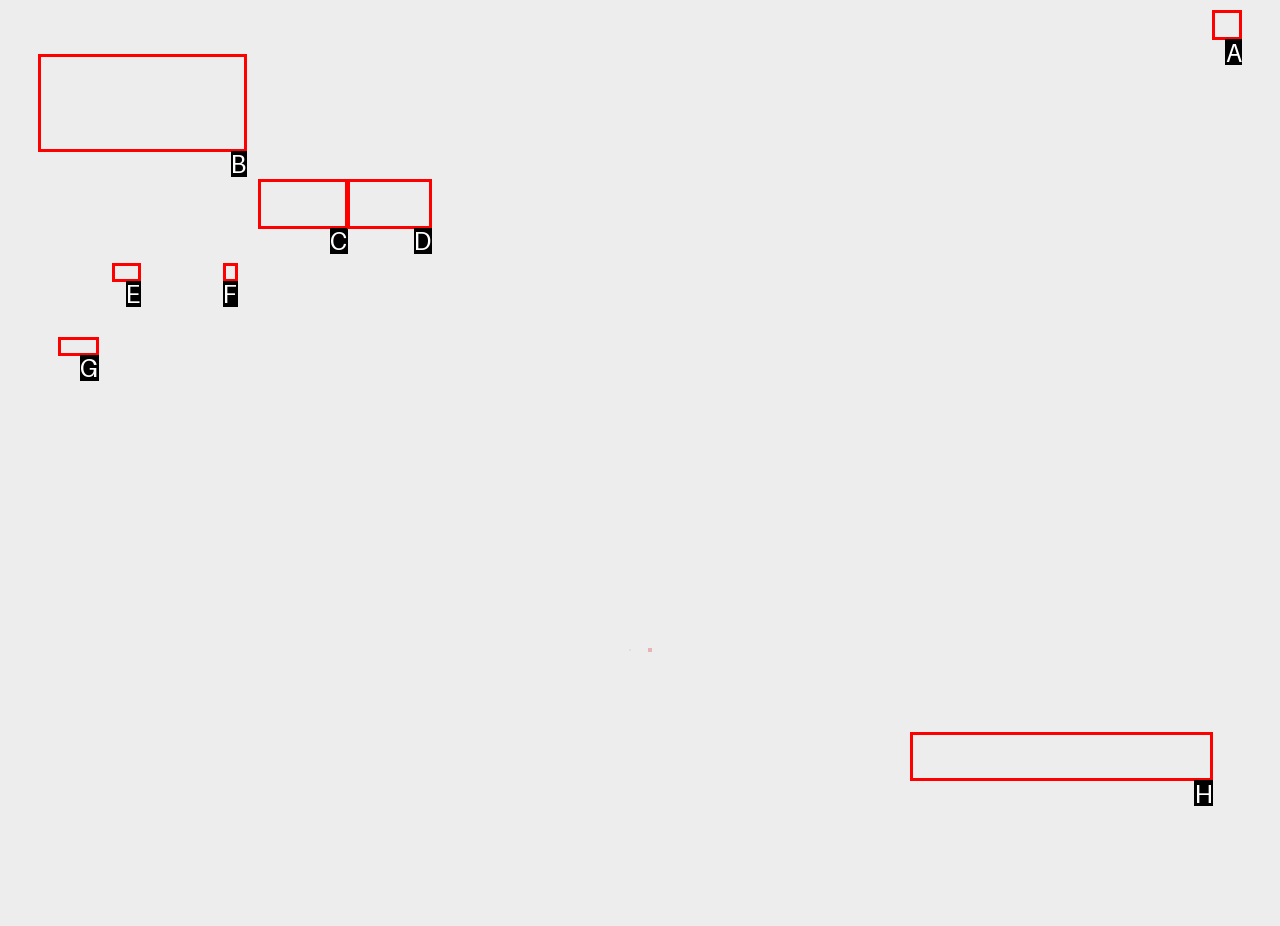Point out the correct UI element to click to carry out this instruction: Click on the Facebook link
Answer with the letter of the chosen option from the provided choices directly.

A